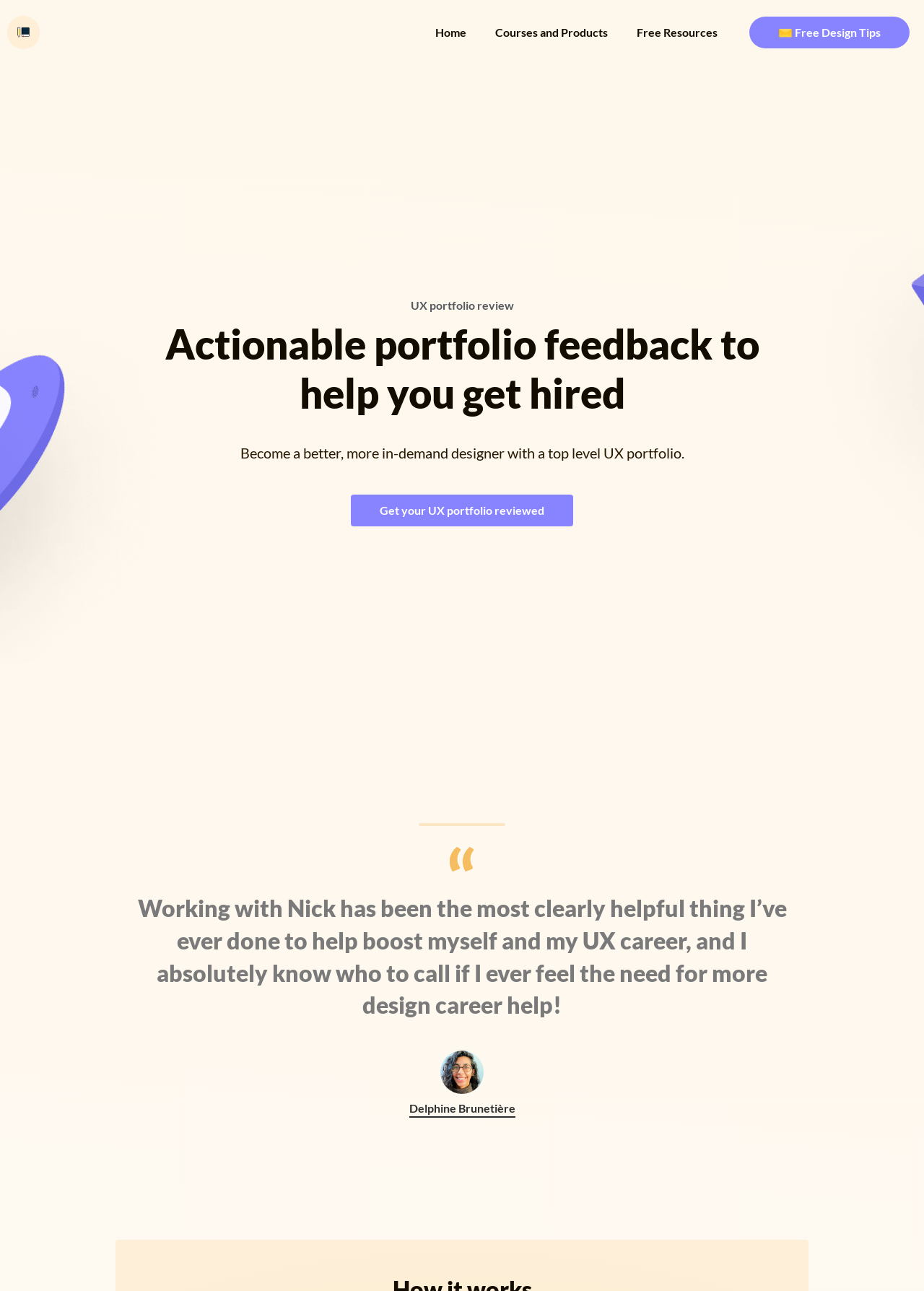Please answer the following question using a single word or phrase: 
What is the benefit of having a top-level UX portfolio?

Become a better, more in-demand designer